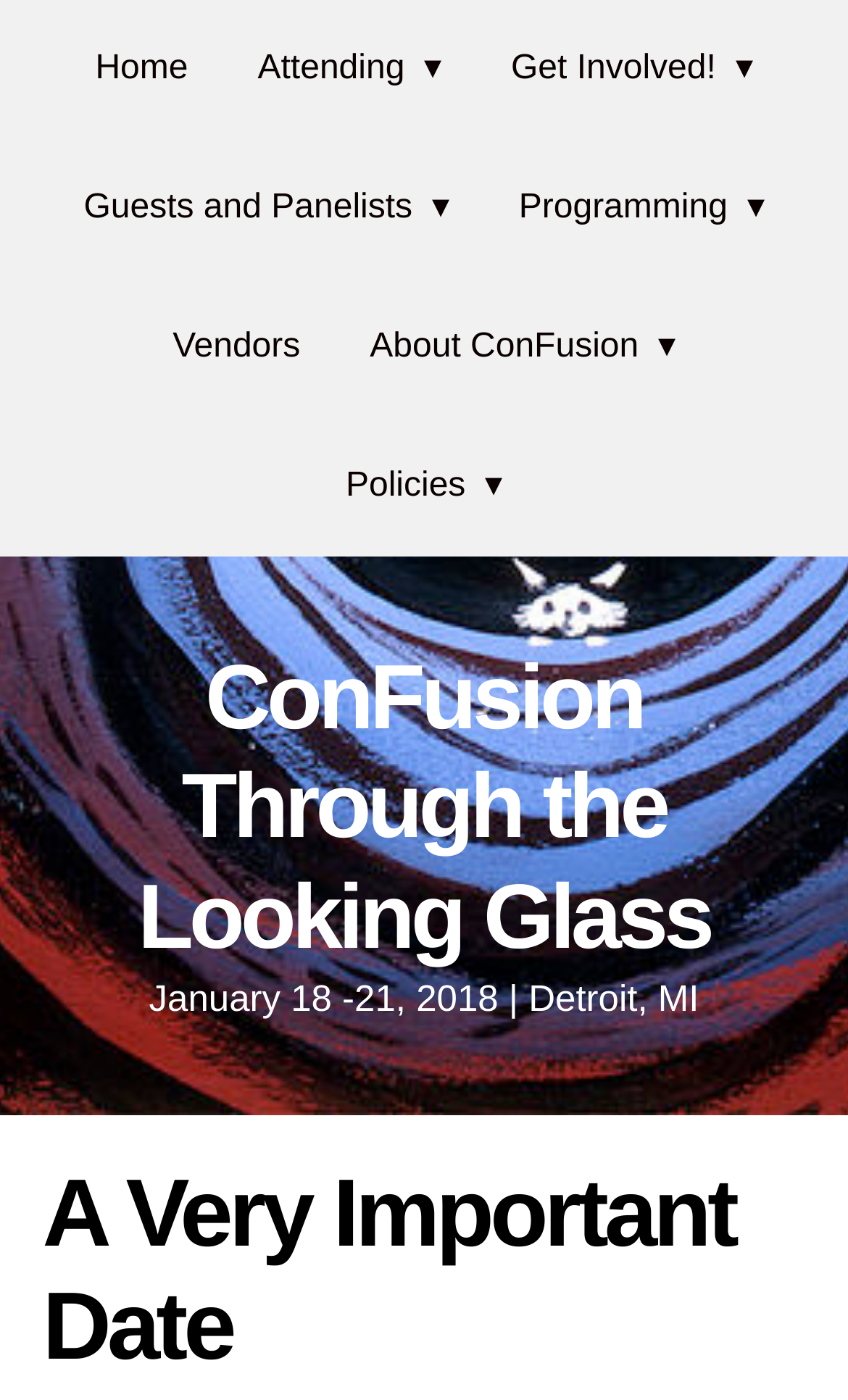Using the description: "Get Involved!", determine the UI element's bounding box coordinates. Ensure the coordinates are in the format of four float numbers between 0 and 1, i.e., [left, top, right, bottom].

[0.562, 0.0, 0.929, 0.099]